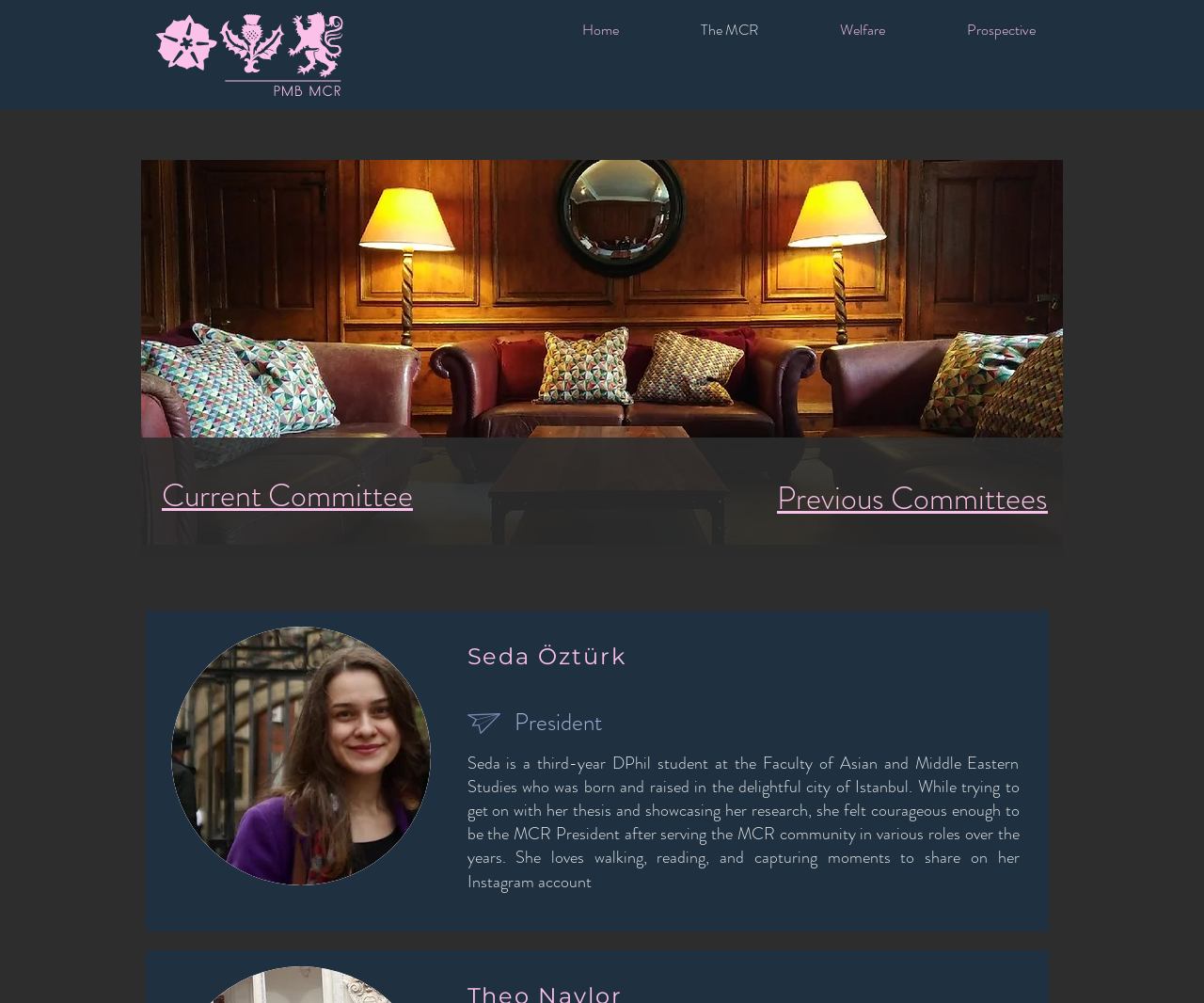Please find and report the bounding box coordinates of the element to click in order to perform the following action: "Check the profile of Seda Öztürk". The coordinates should be expressed as four float numbers between 0 and 1, in the format [left, top, right, bottom].

[0.388, 0.639, 0.871, 0.67]